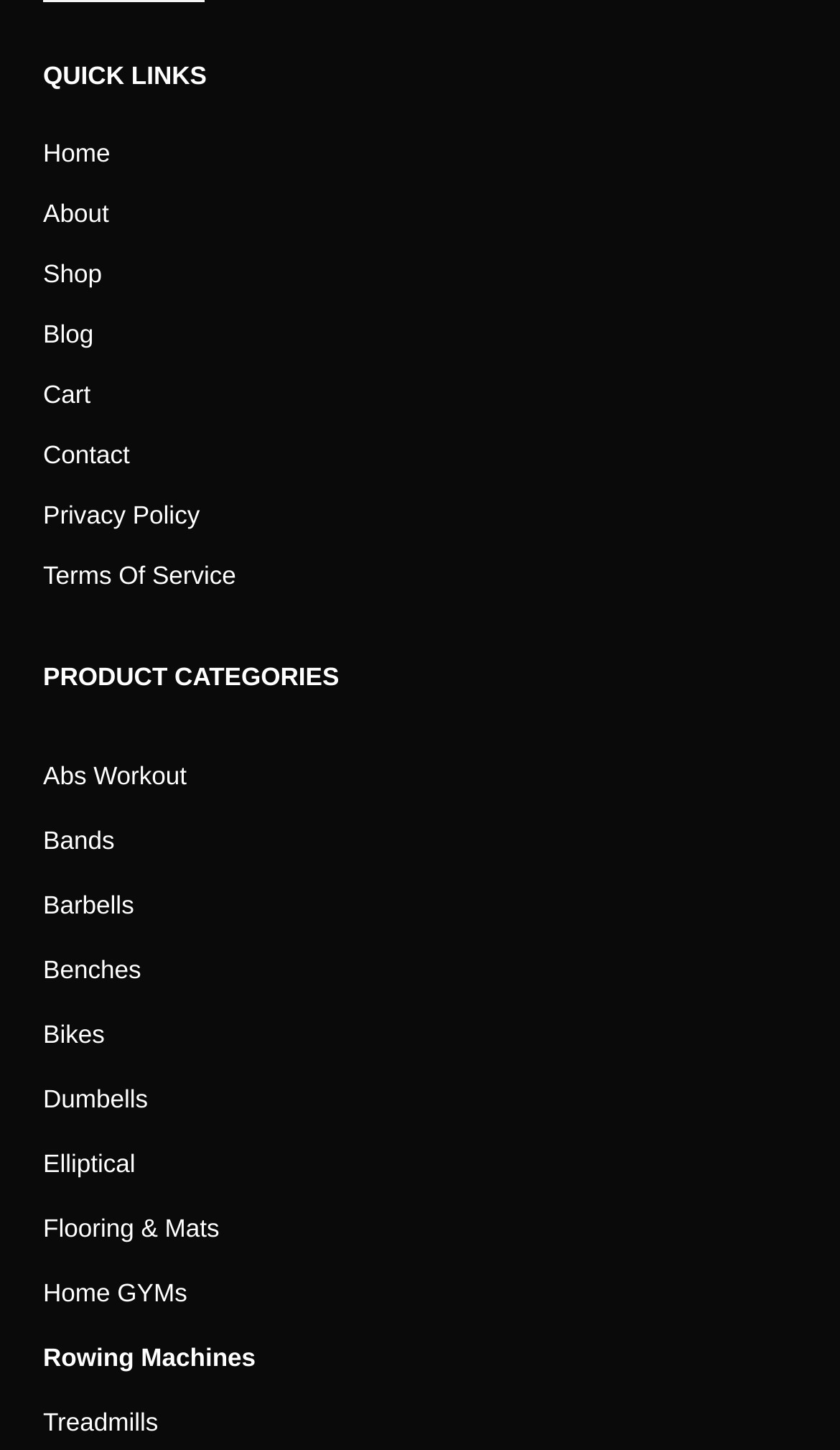Answer the question in one word or a short phrase:
What are the main categories on this website?

Quick Links, Product Categories